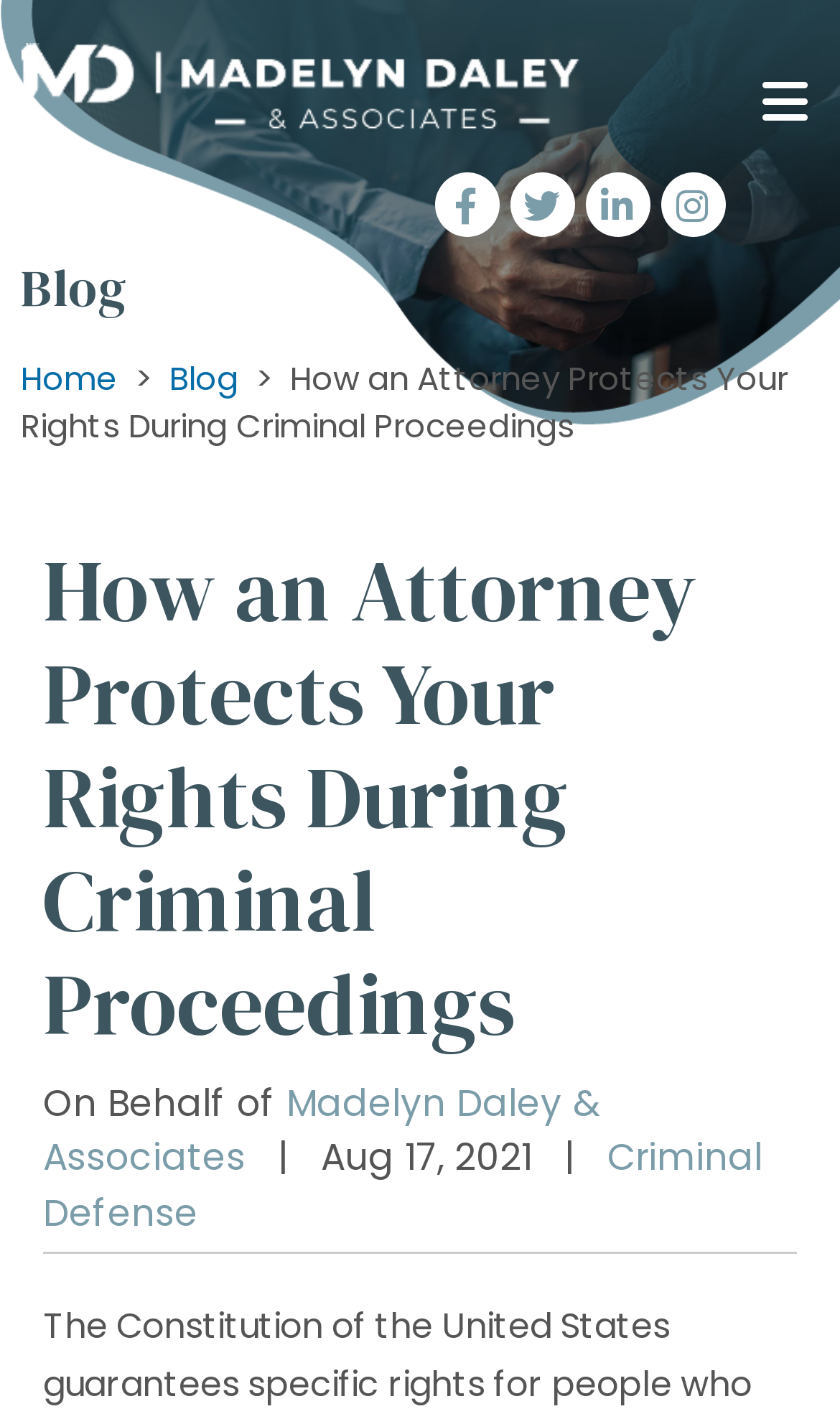Please find and generate the text of the main heading on the webpage.

How an Attorney Protects Your Rights During Criminal Proceedings